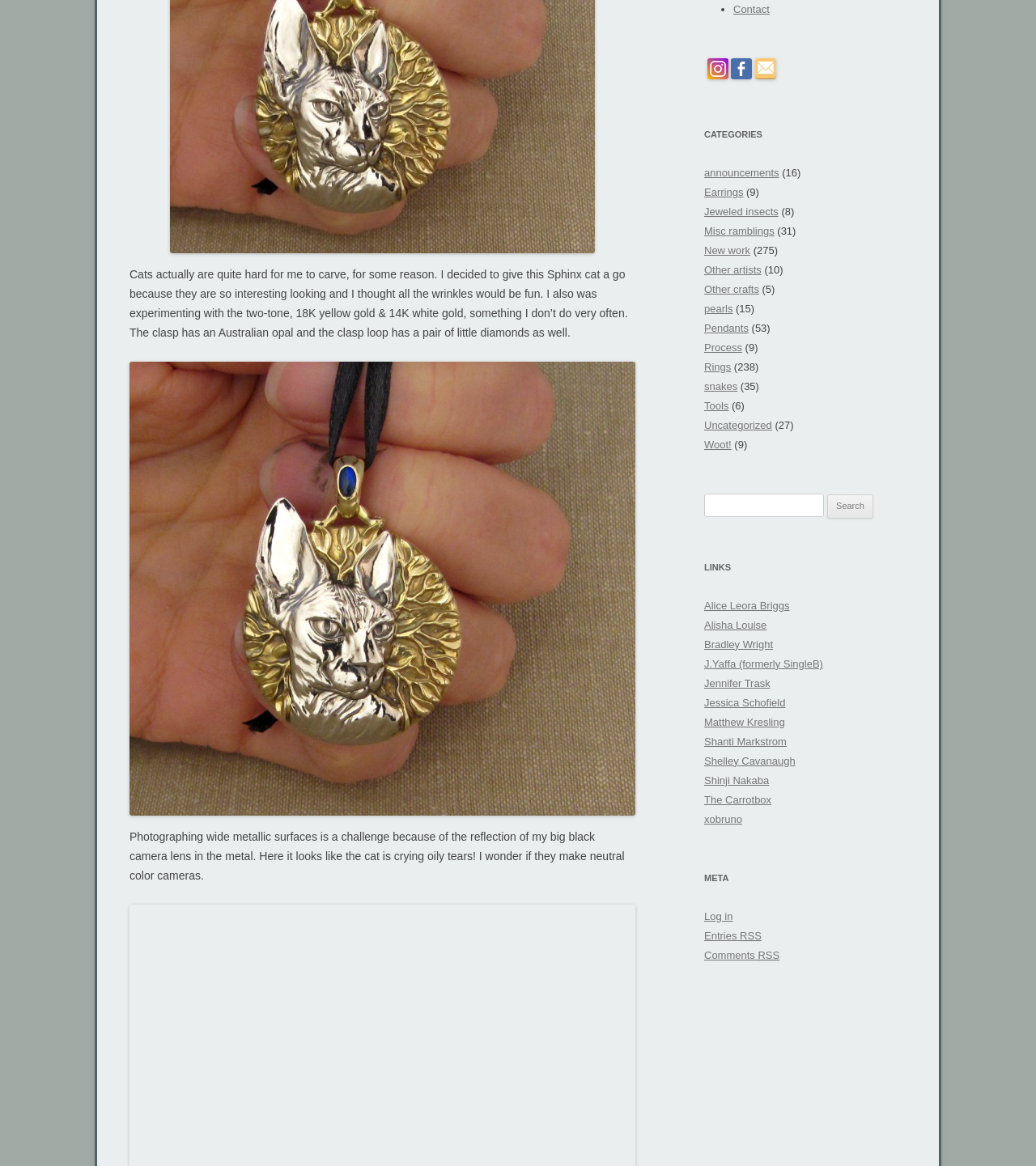Extract the bounding box coordinates for the UI element described by the text: "Alice Leora Briggs". The coordinates should be in the form of [left, top, right, bottom] with values between 0 and 1.

[0.68, 0.514, 0.762, 0.524]